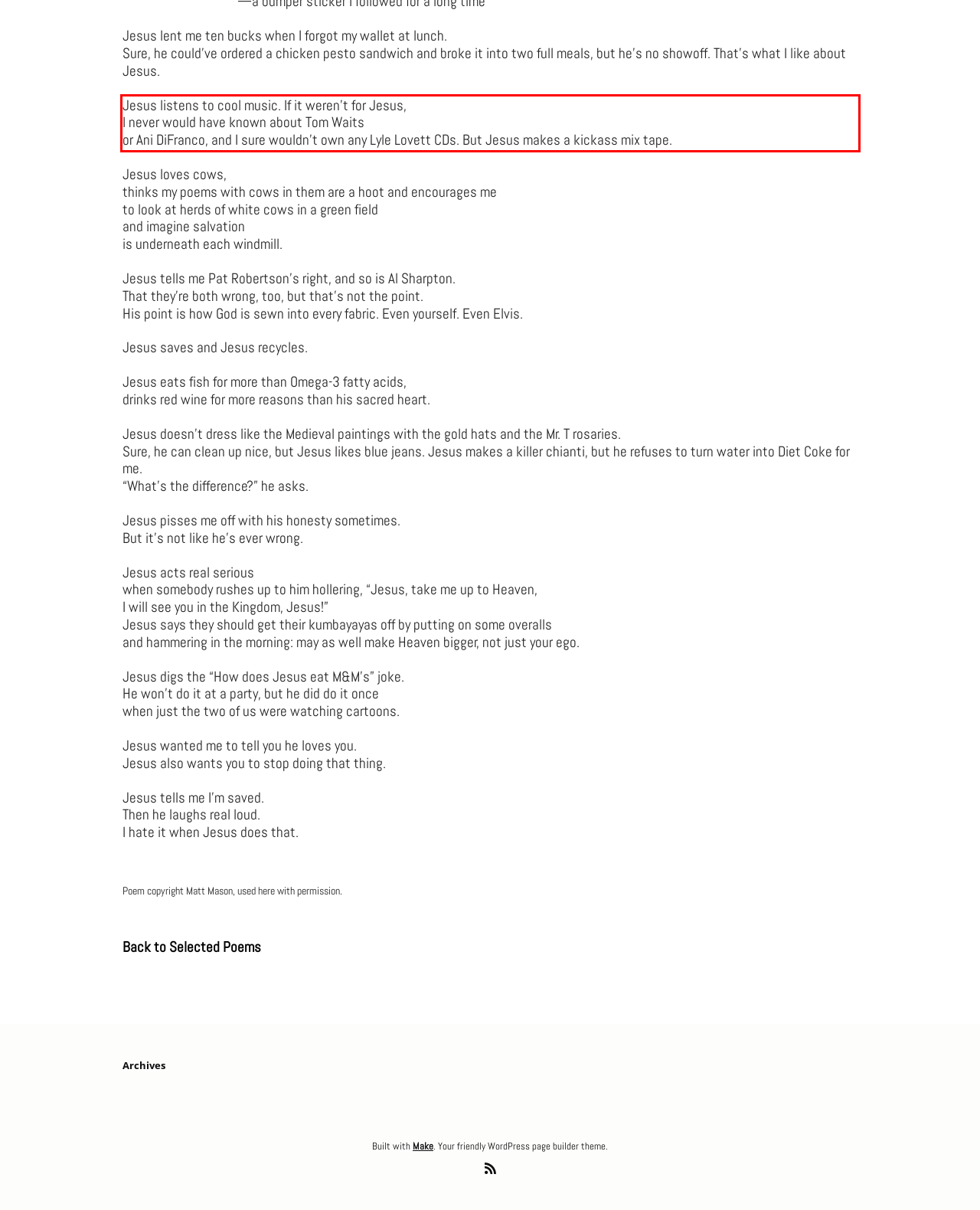Analyze the screenshot of the webpage and extract the text from the UI element that is inside the red bounding box.

Jesus listens to cool music. If it weren’t for Jesus, I never would have known about Tom Waits or Ani DiFranco, and I sure wouldn’t own any Lyle Lovett CDs. But Jesus makes a kickass mix tape.